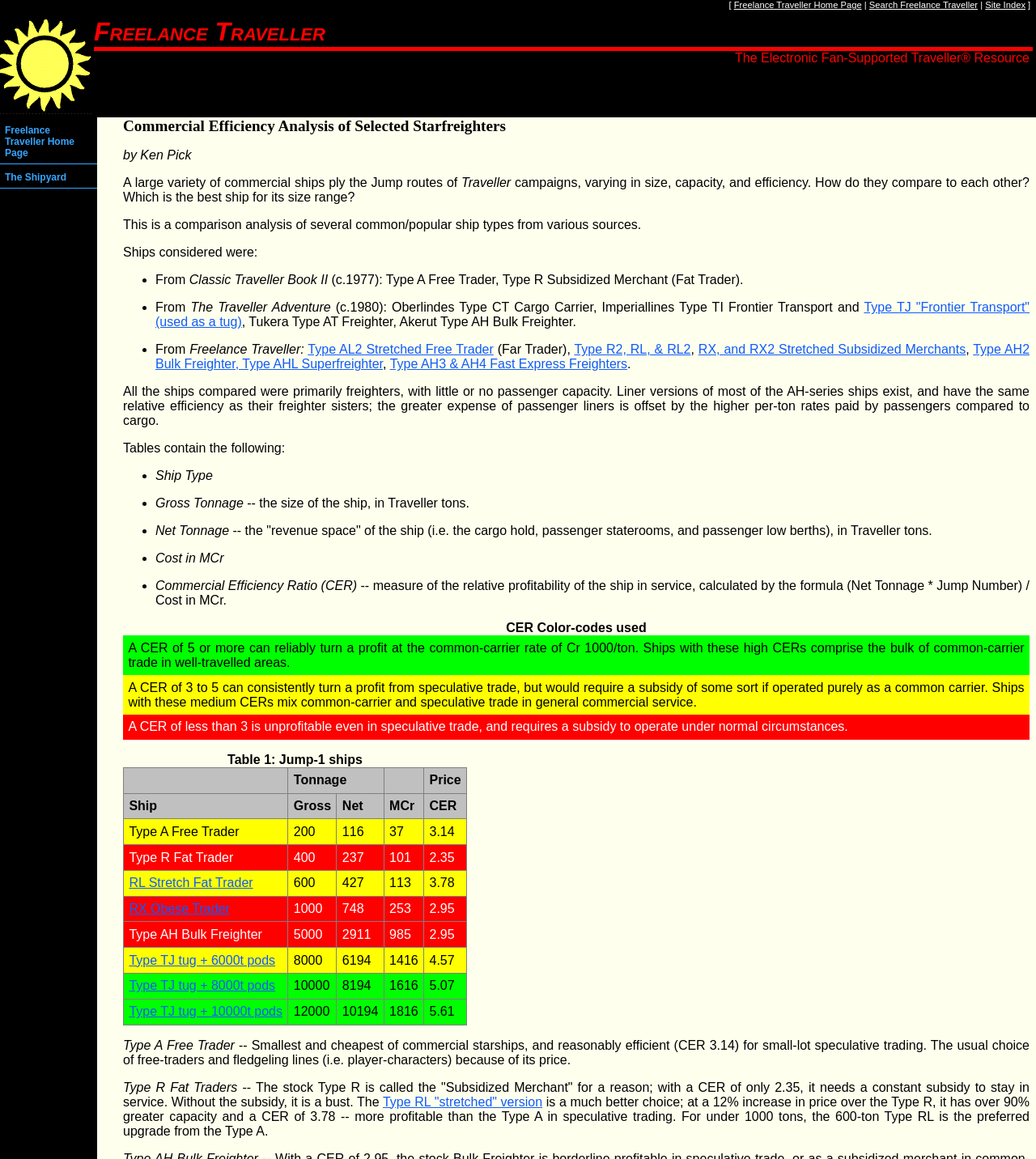What is the Net Tonnage of the Type A Free Trader?
Answer with a single word or phrase by referring to the visual content.

116